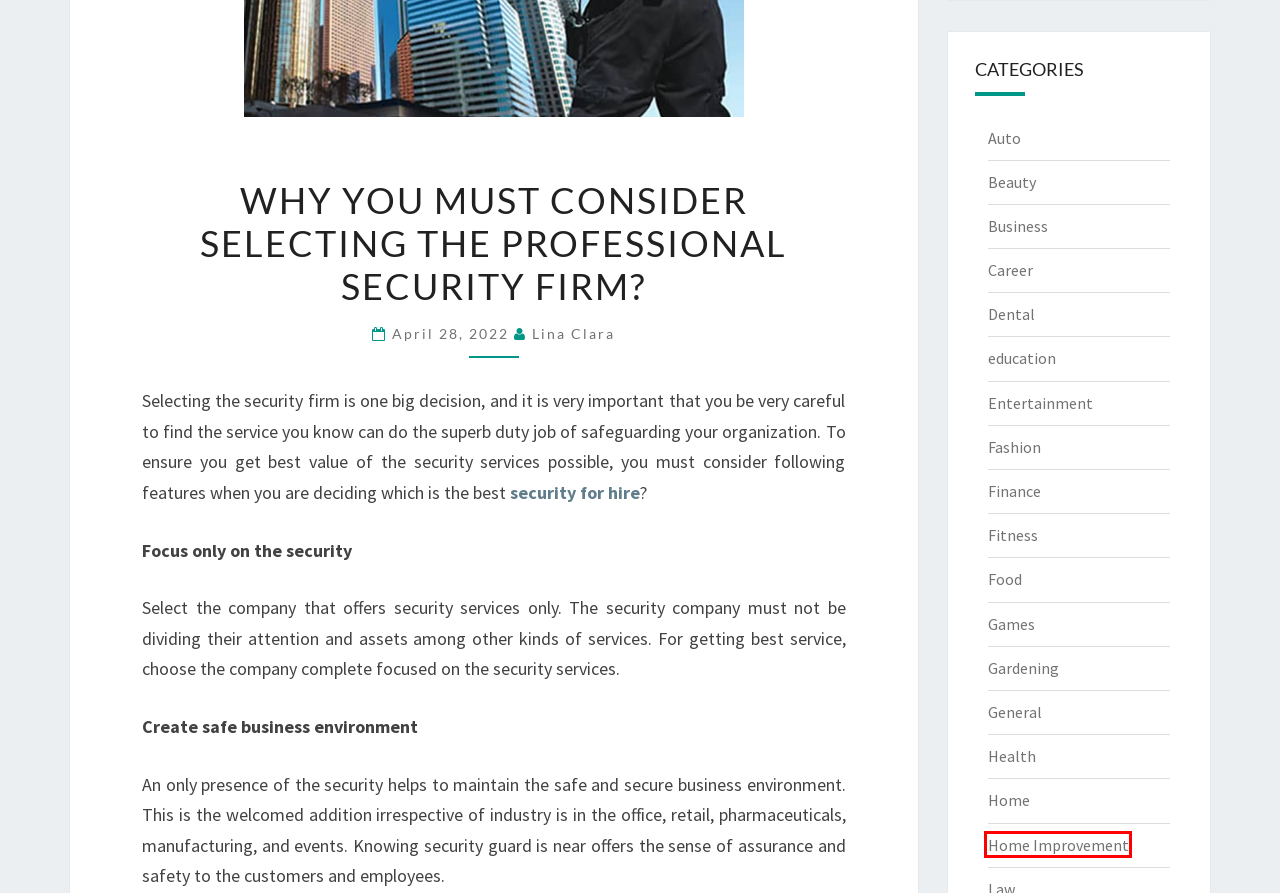You have a screenshot of a webpage with a red bounding box around an element. Select the webpage description that best matches the new webpage after clicking the element within the red bounding box. Here are the descriptions:
A. Health Archives - Chezsimeo
B. Gardening Archives - Chezsimeo
C. Entertainment Archives - Chezsimeo
D. education Archives - Chezsimeo
E. Hire security in London | Private security companies in London
F. Finance Archives - Chezsimeo
G. Fashion Archives - Chezsimeo
H. Home Improvement Archives - Chezsimeo

H